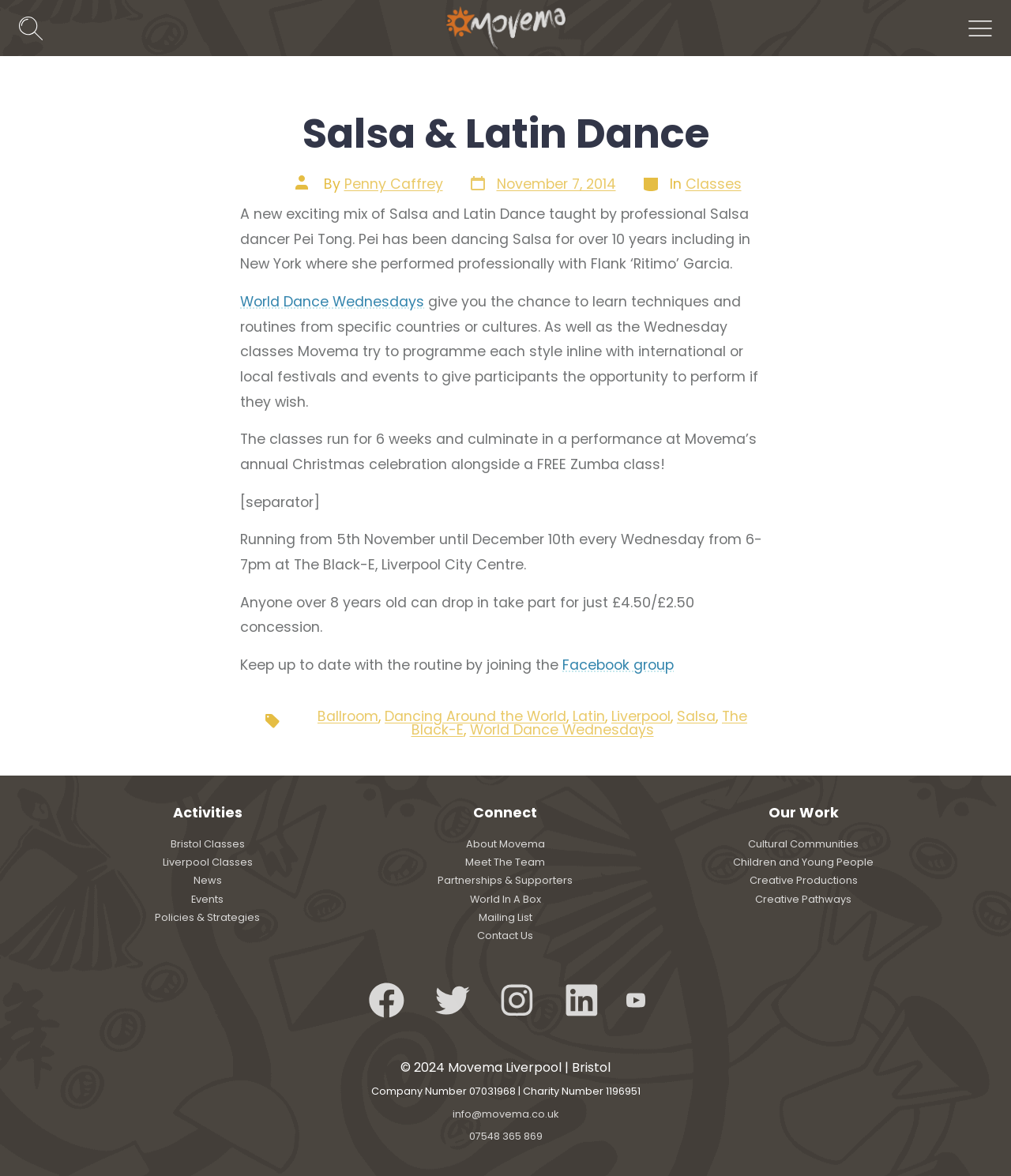Give a complete and precise description of the webpage's appearance.

This webpage is about Salsa and Latin Dance classes taught by professional dancer Pei Tong. At the top, there is a search toggle button and a menu button on the right side. Below the menu button, there is a horizontal link that spans almost the entire width of the page.

The main content of the page is an article that takes up most of the page's width. It starts with a header that reads "Salsa & Latin Dance" and has the author's name, "Penny Caffrey", and the post date, "November 7, 2014", below it. The article's main text describes the classes, which are a mix of Salsa and Latin Dance taught by Pei Tong, who has over 10 years of experience. The classes are part of the "World Dance Wednesdays" program and will culminate in a performance at Movema's annual Christmas celebration.

The article also provides details about the classes, including the schedule, pricing, and location. There are several links to related topics, such as the Facebook group and tags like "Ballroom", "Dancing Around the World", "Latin", "Liverpool", "Salsa", and "The Black-E".

At the bottom of the page, there are three navigation menus: Primary Footer Menu, Secondary Footer Menu, and Tertiary Footer Menu. These menus contain links to various sections of the website, such as "Activities", "News", "Events", "Policies & Strategies", "About Movema", "Meet The Team", and more.

Finally, there are social media links to Facebook, Twitter, Instagram, LinkedIn, and YouTube, as well as a copyright notice and contact information at the very bottom of the page.